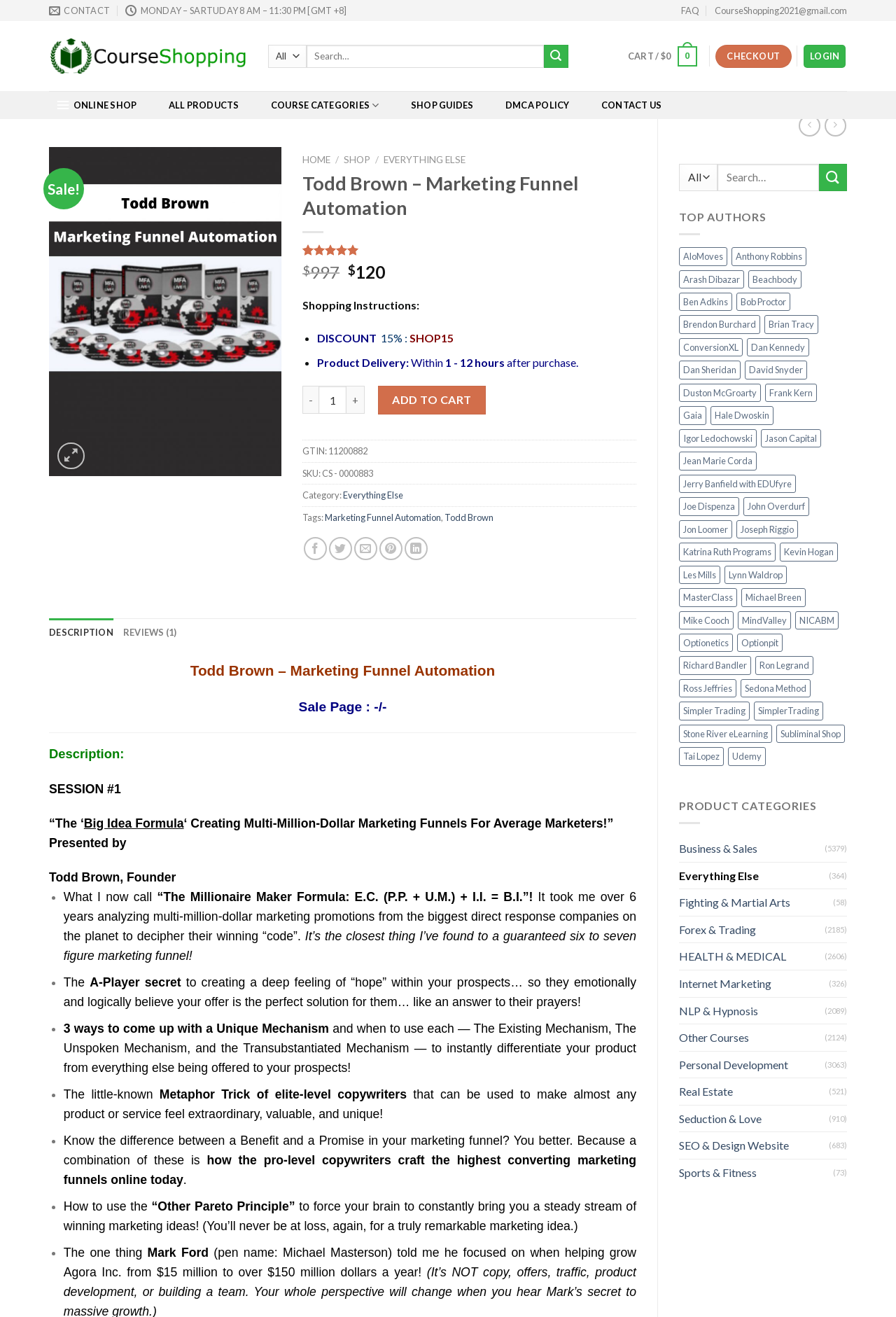Identify the bounding box for the UI element described as: "Everything Else". The coordinates should be four float numbers between 0 and 1, i.e., [left, top, right, bottom].

[0.383, 0.372, 0.45, 0.38]